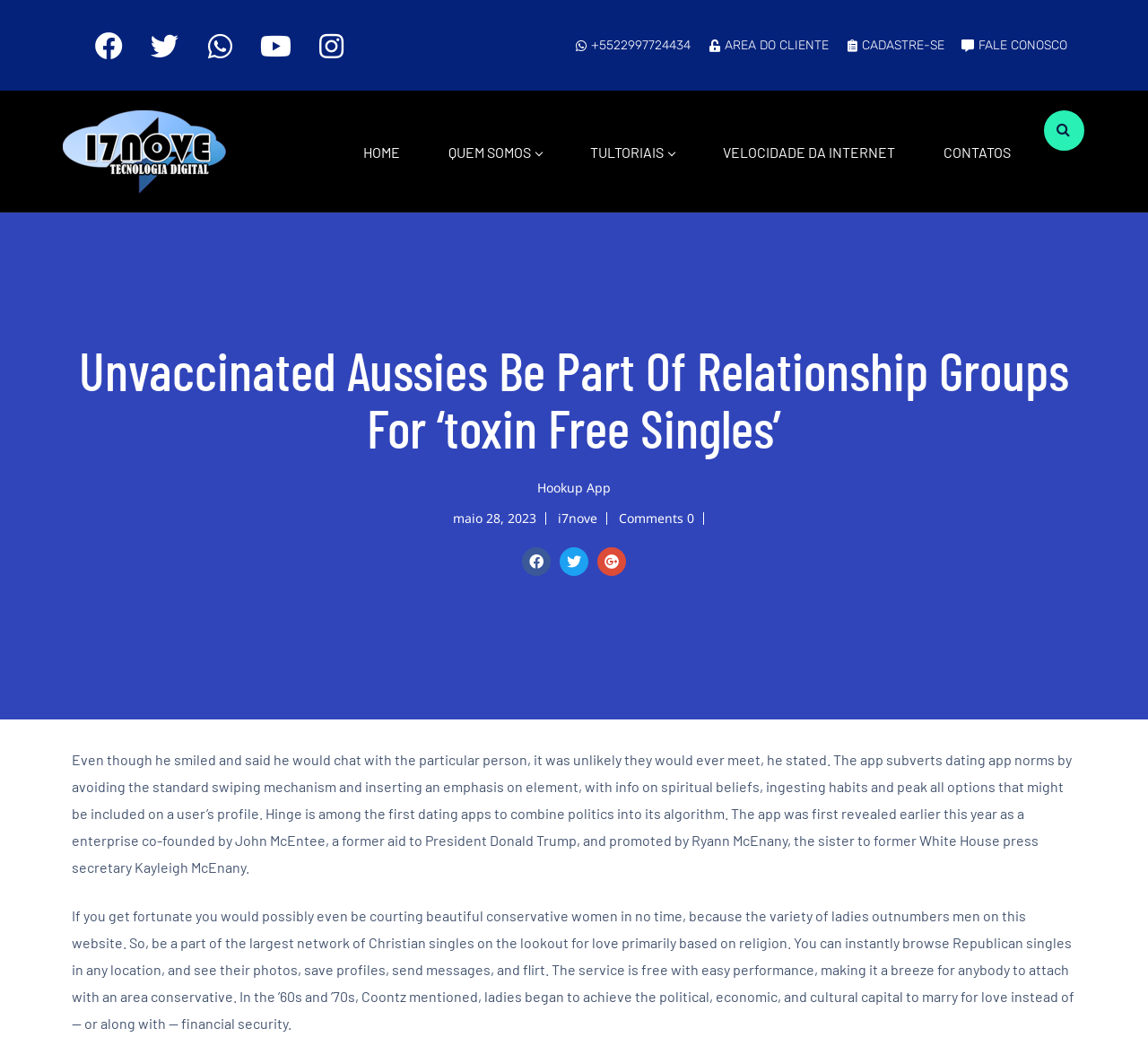Show the bounding box coordinates of the region that should be clicked to follow the instruction: "Visit the ENCYCLOPEDIA page."

None